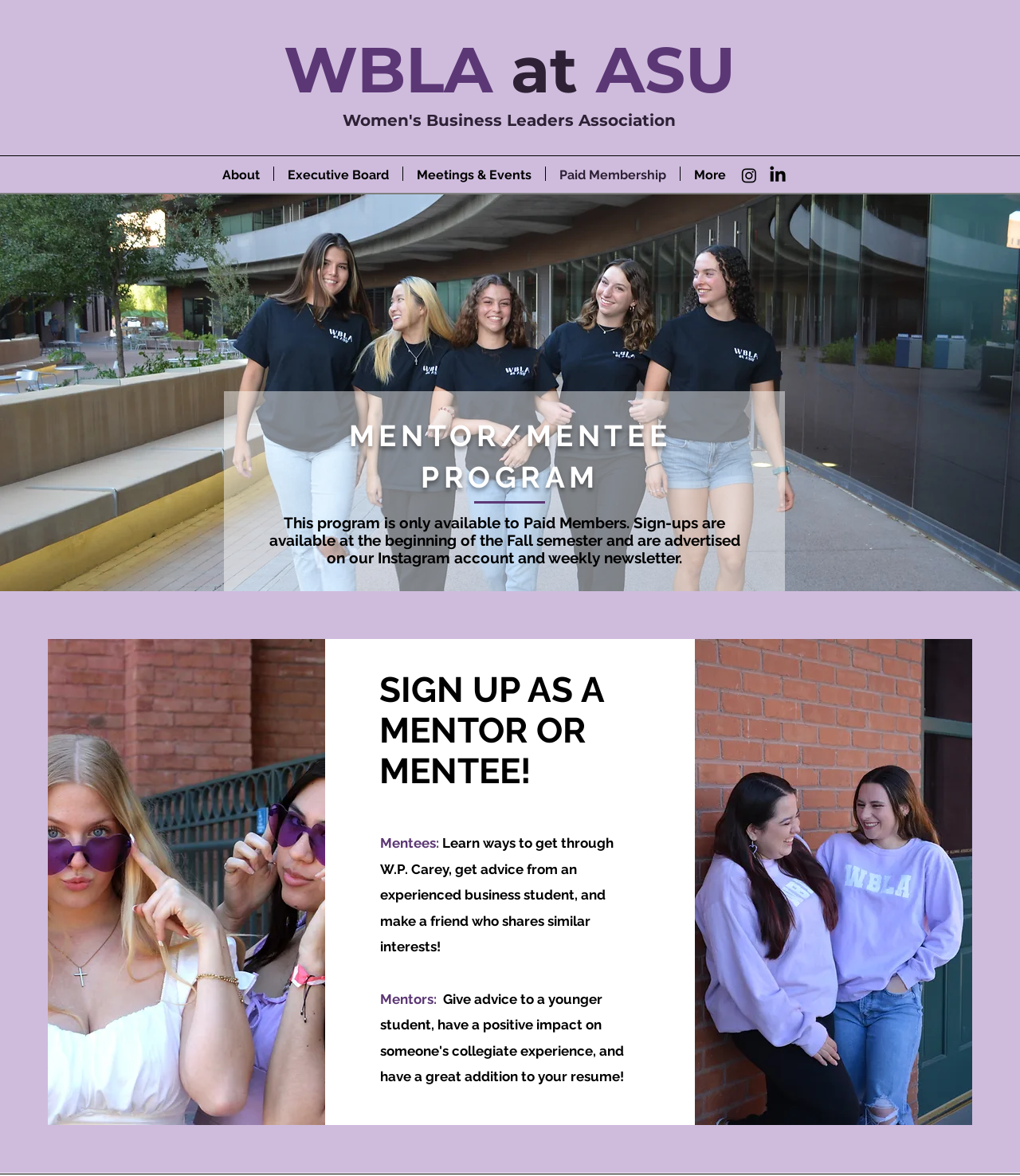Please give a short response to the question using one word or a phrase:
What is the image on the webpage?

DSC_0025.JPG